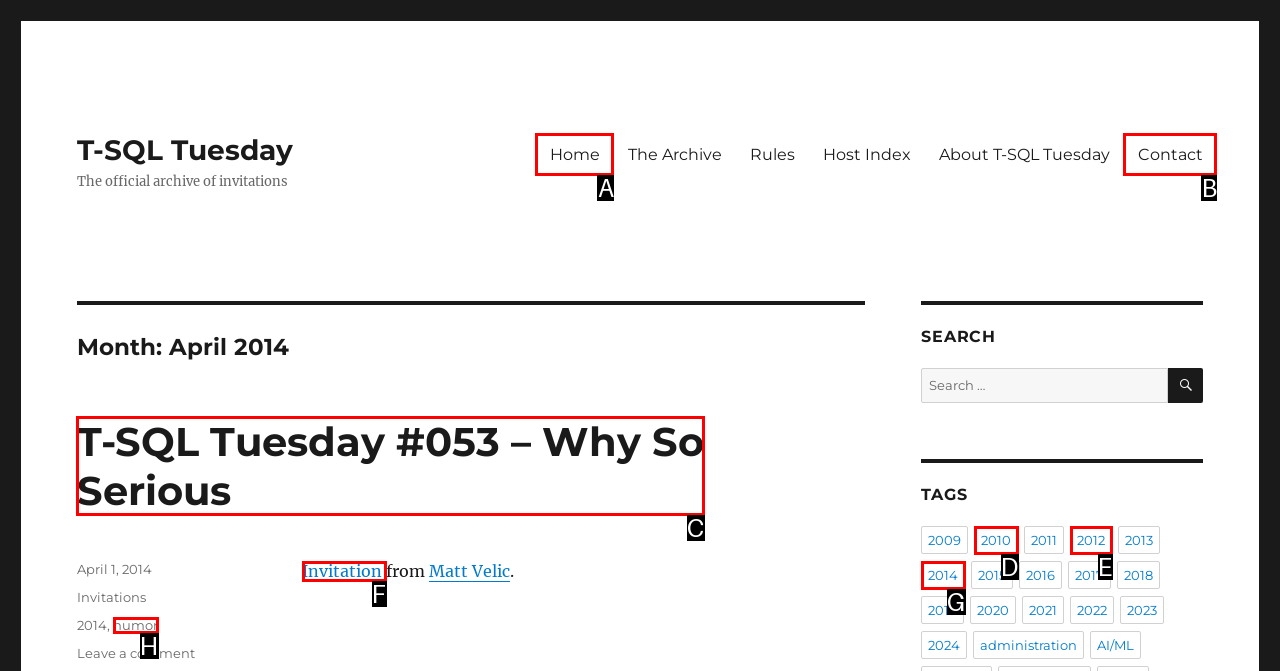Select the appropriate letter to fulfill the given instruction: View the 'T-SQL Tuesday #053 – Why So Serious' post
Provide the letter of the correct option directly.

C